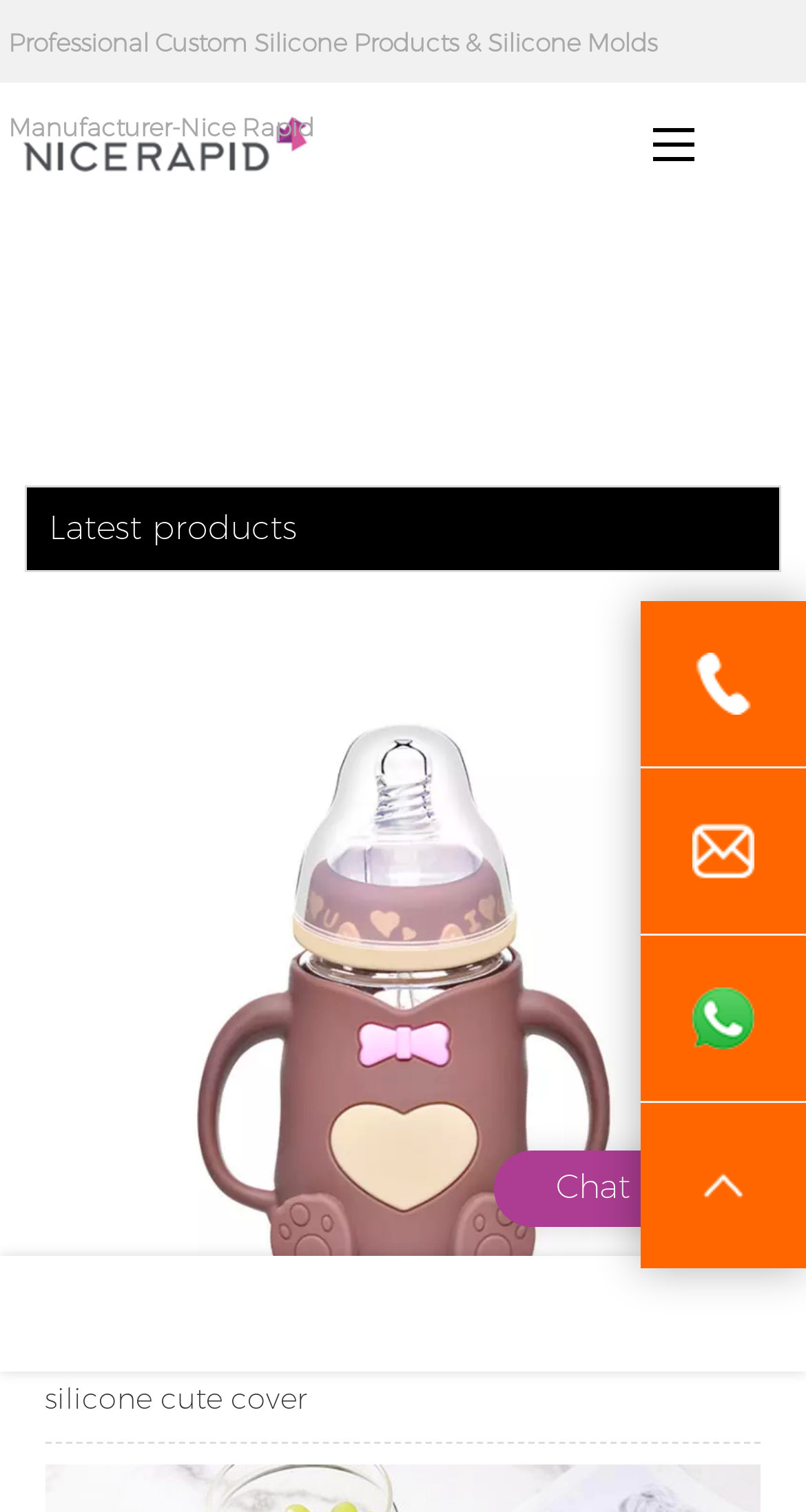What is the purpose of the button?
Give a single word or phrase answer based on the content of the image.

Unknown